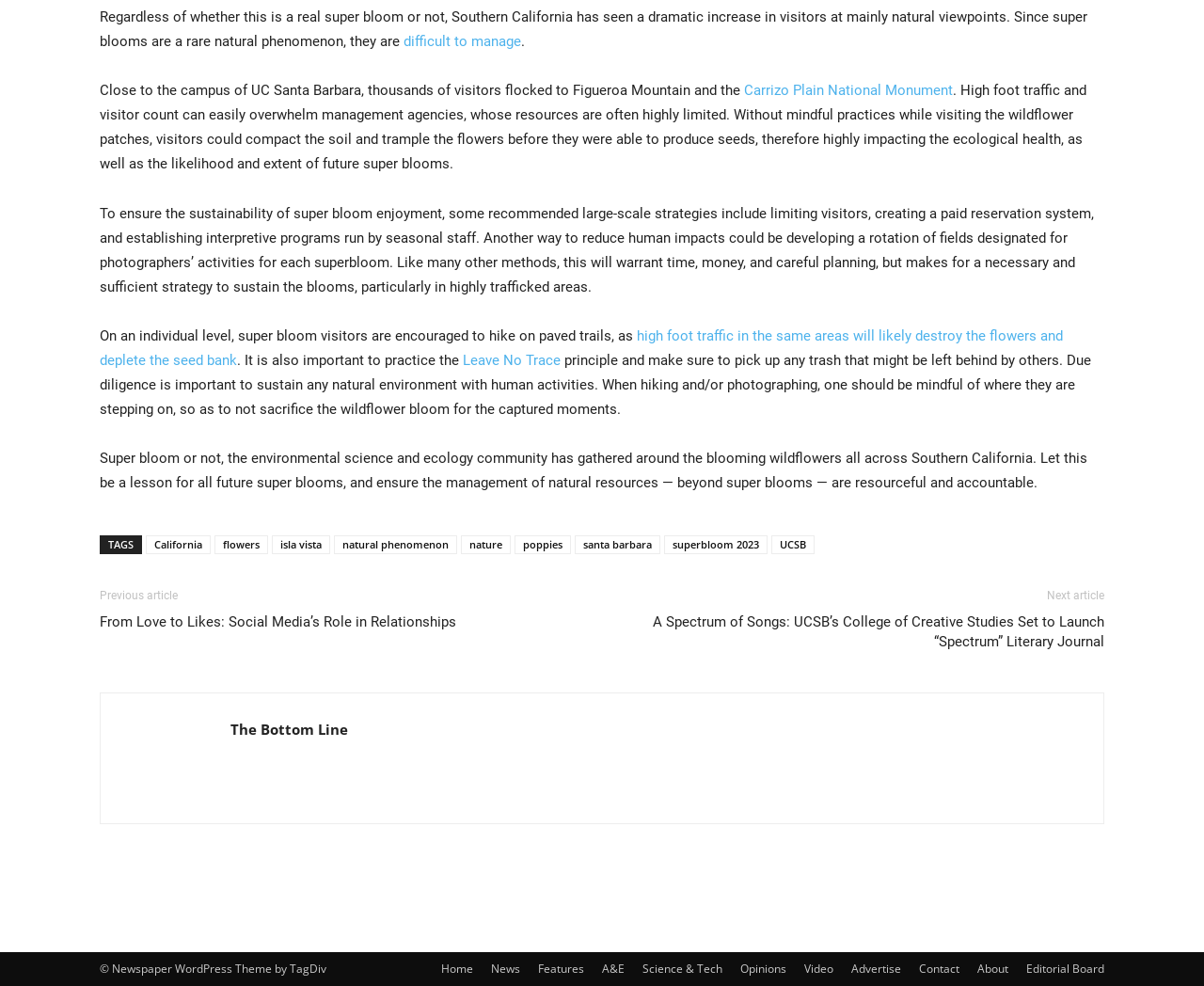Find the bounding box coordinates for the area that should be clicked to accomplish the instruction: "Click on the 'Home' link".

[0.366, 0.974, 0.393, 0.991]